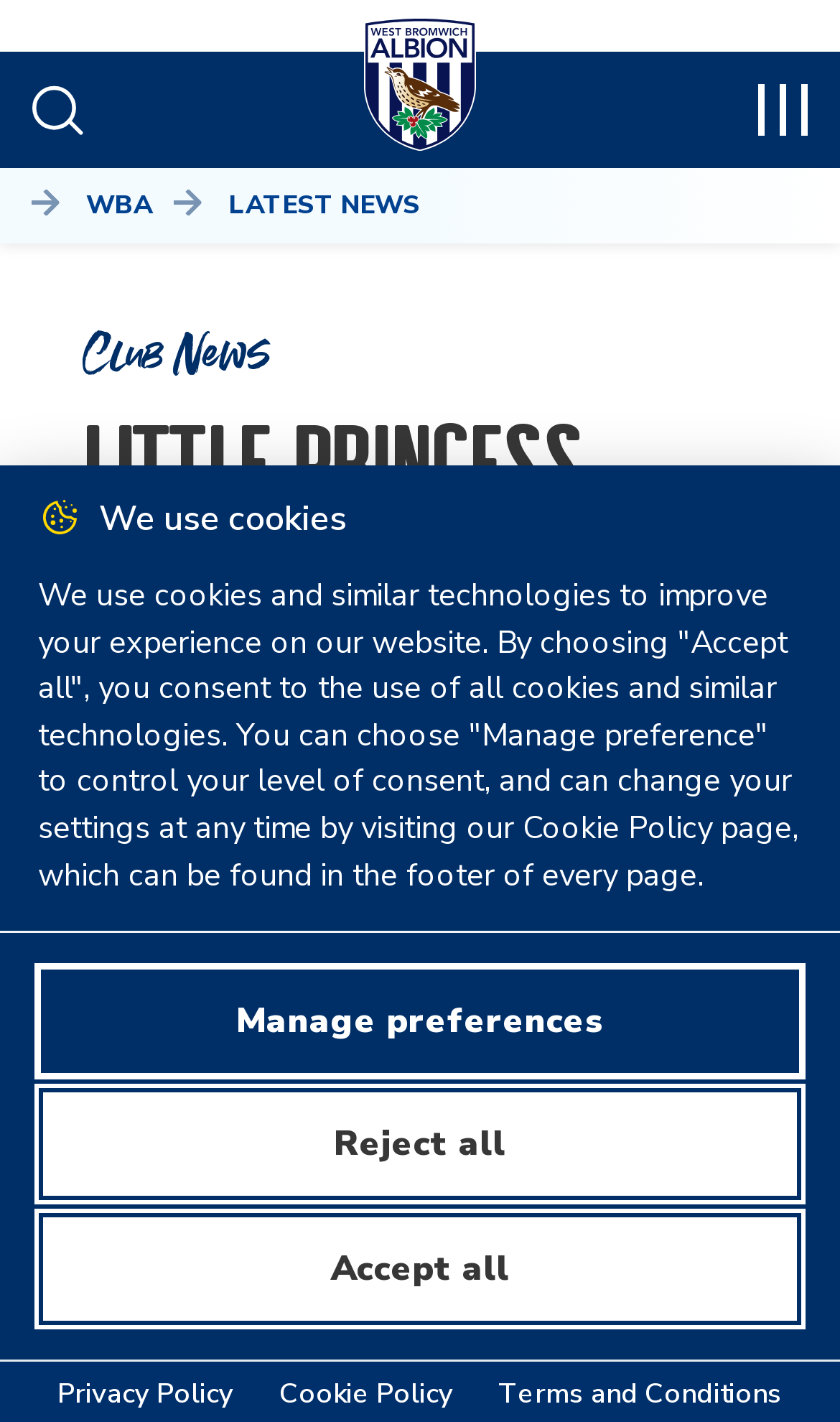Highlight the bounding box coordinates of the element you need to click to perform the following instruction: "Go to Home page."

None